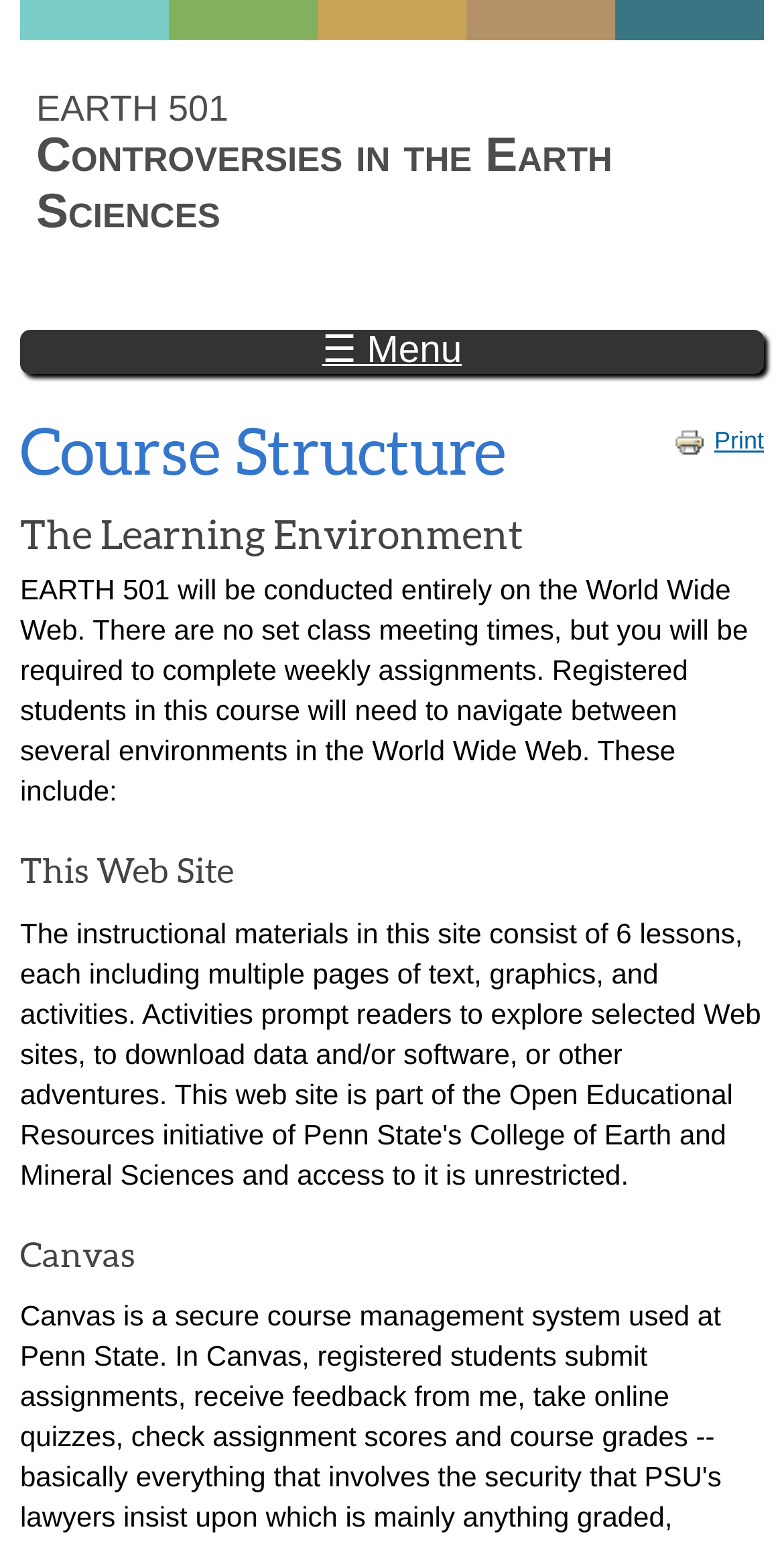Please find the bounding box for the following UI element description. Provide the coordinates in (top-left x, top-left y, bottom-right x, bottom-right y) format, with values between 0 and 1: Skip to main content

[0.325, 0.0, 0.486, 0.005]